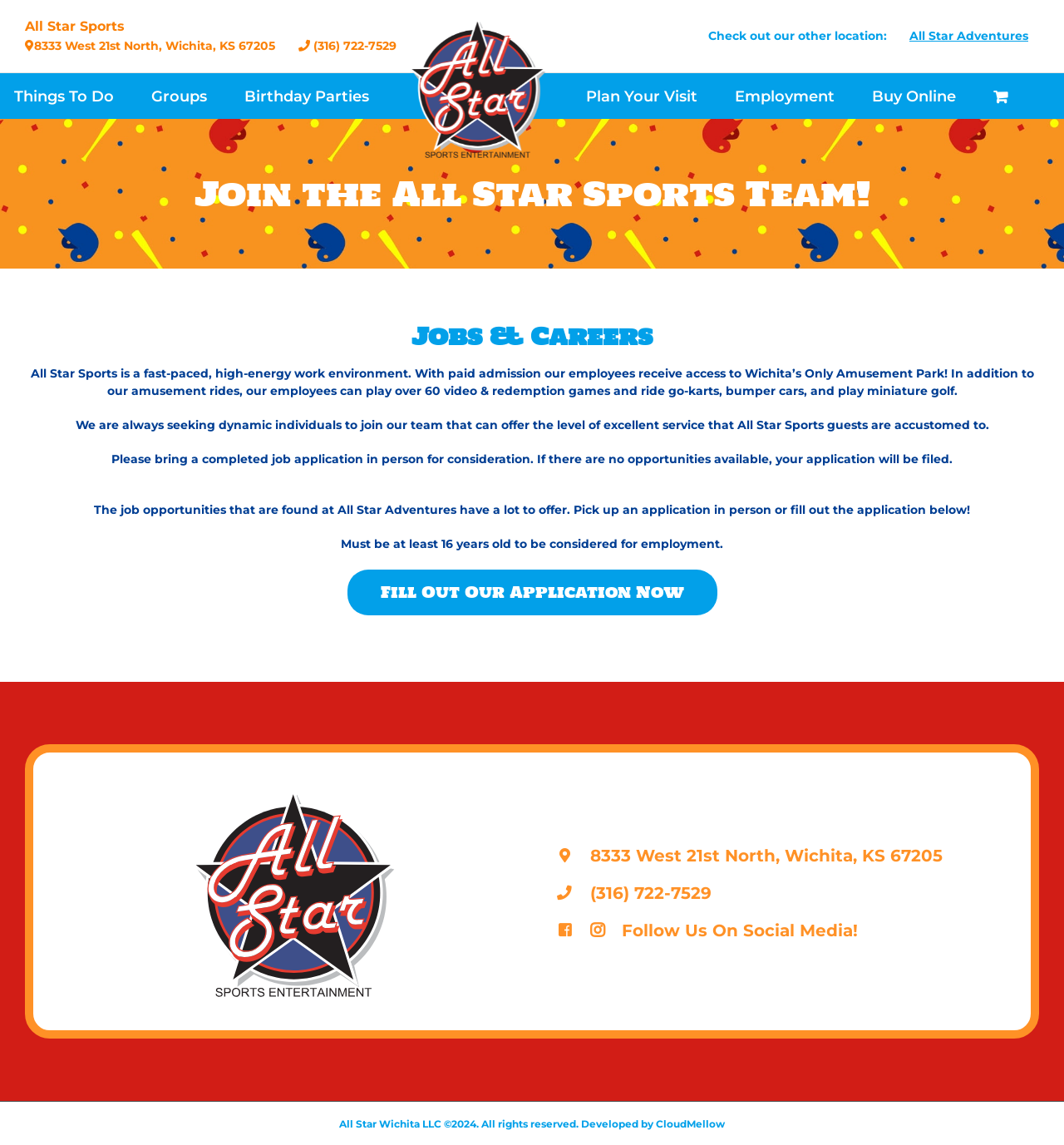Bounding box coordinates are specified in the format (top-left x, top-left y, bottom-right x, bottom-right y). All values are floating point numbers bounded between 0 and 1. Please provide the bounding box coordinate of the region this sentence describes: Groups

[0.142, 0.058, 0.194, 0.108]